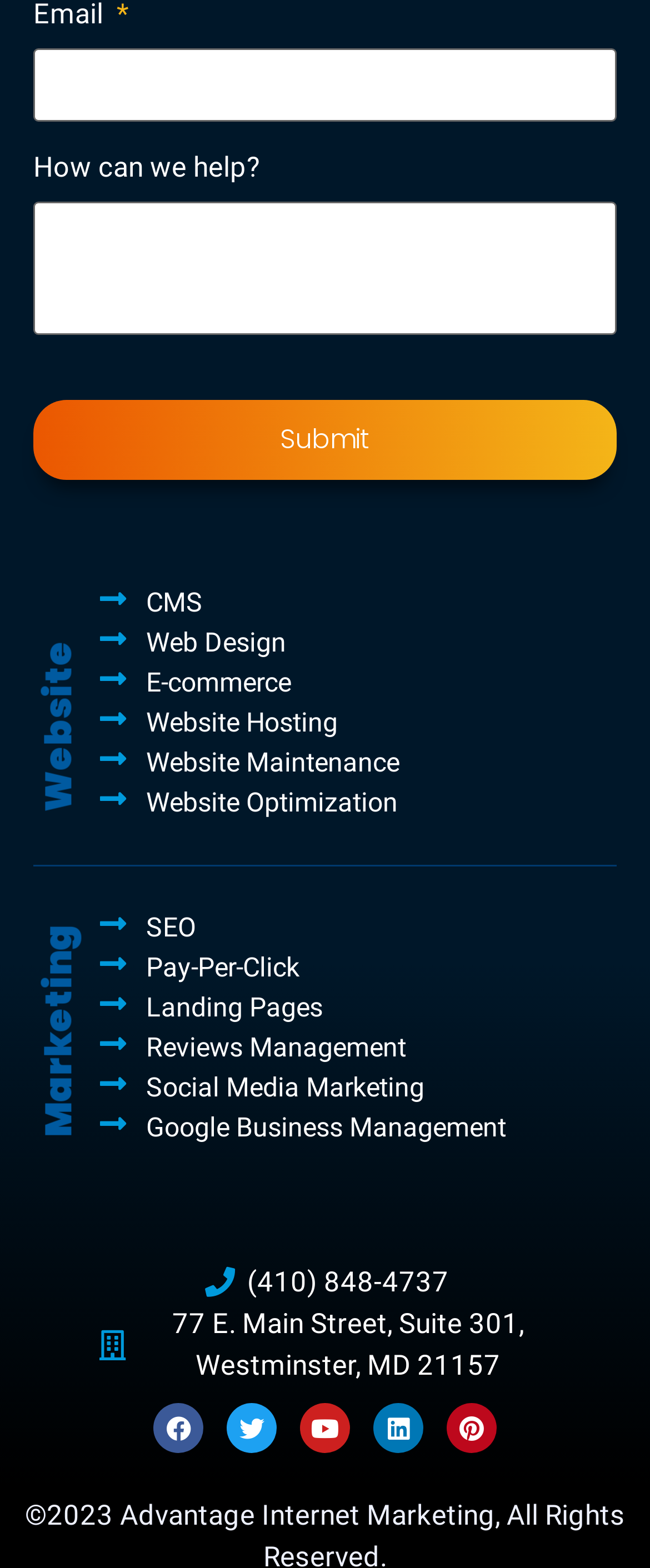Pinpoint the bounding box coordinates for the area that should be clicked to perform the following instruction: "Click on Website".

[0.061, 0.486, 0.118, 0.518]